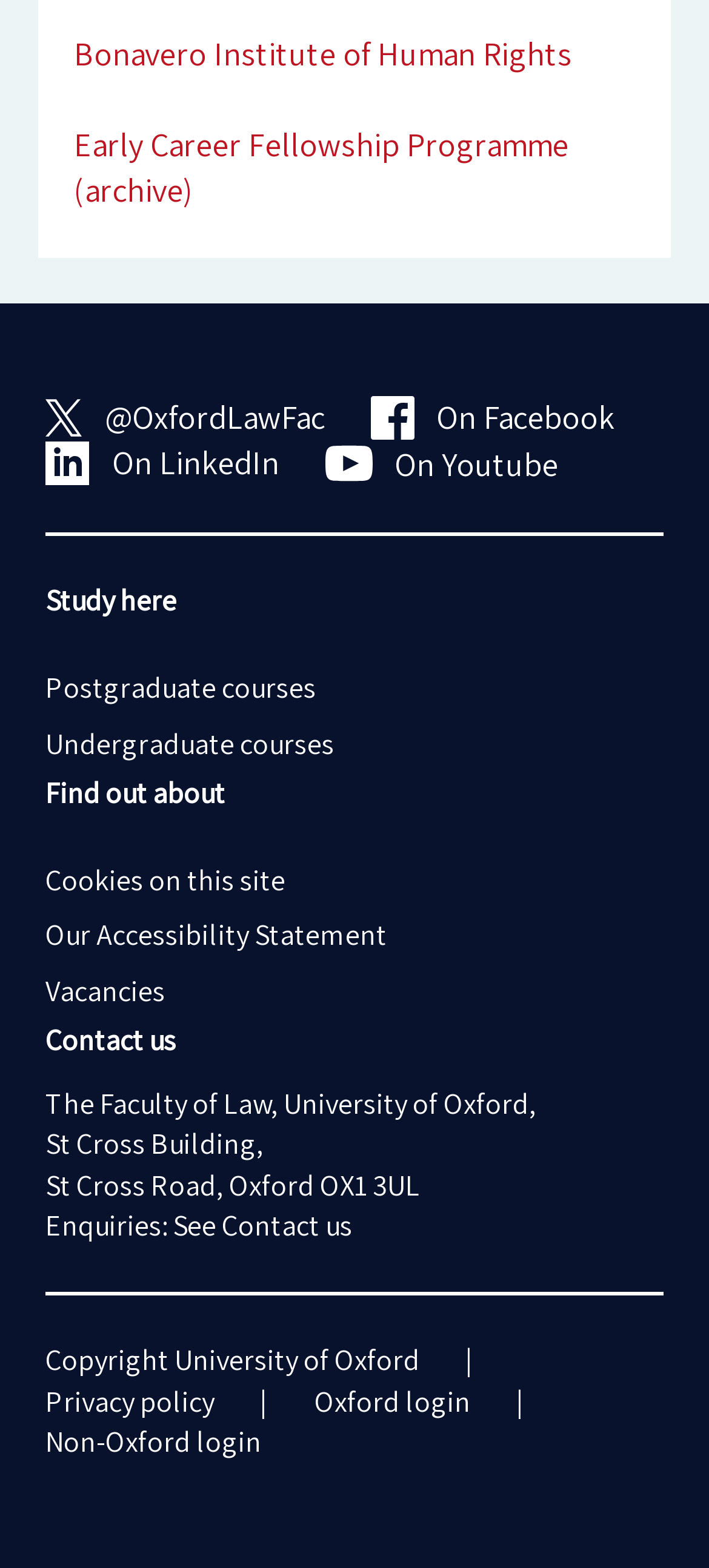Please find the bounding box coordinates of the section that needs to be clicked to achieve this instruction: "access the twentieth link".

None